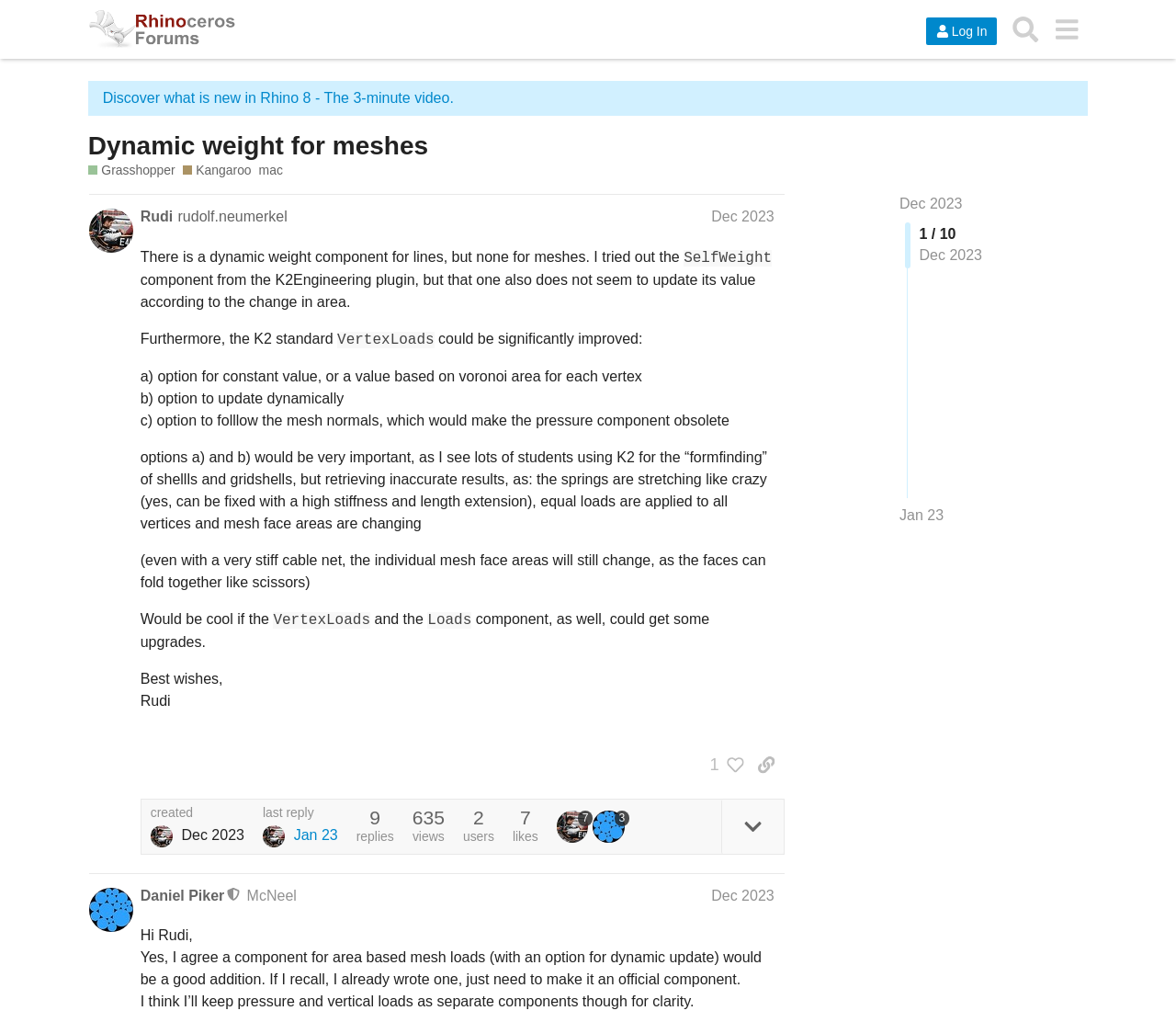What is the name of the moderator who replied to the post?
Look at the screenshot and provide an in-depth answer.

The name of the moderator who replied to the post is 'Daniel Piker' as indicated by the link 'Daniel Piker' with the description 'This user is a moderator'.